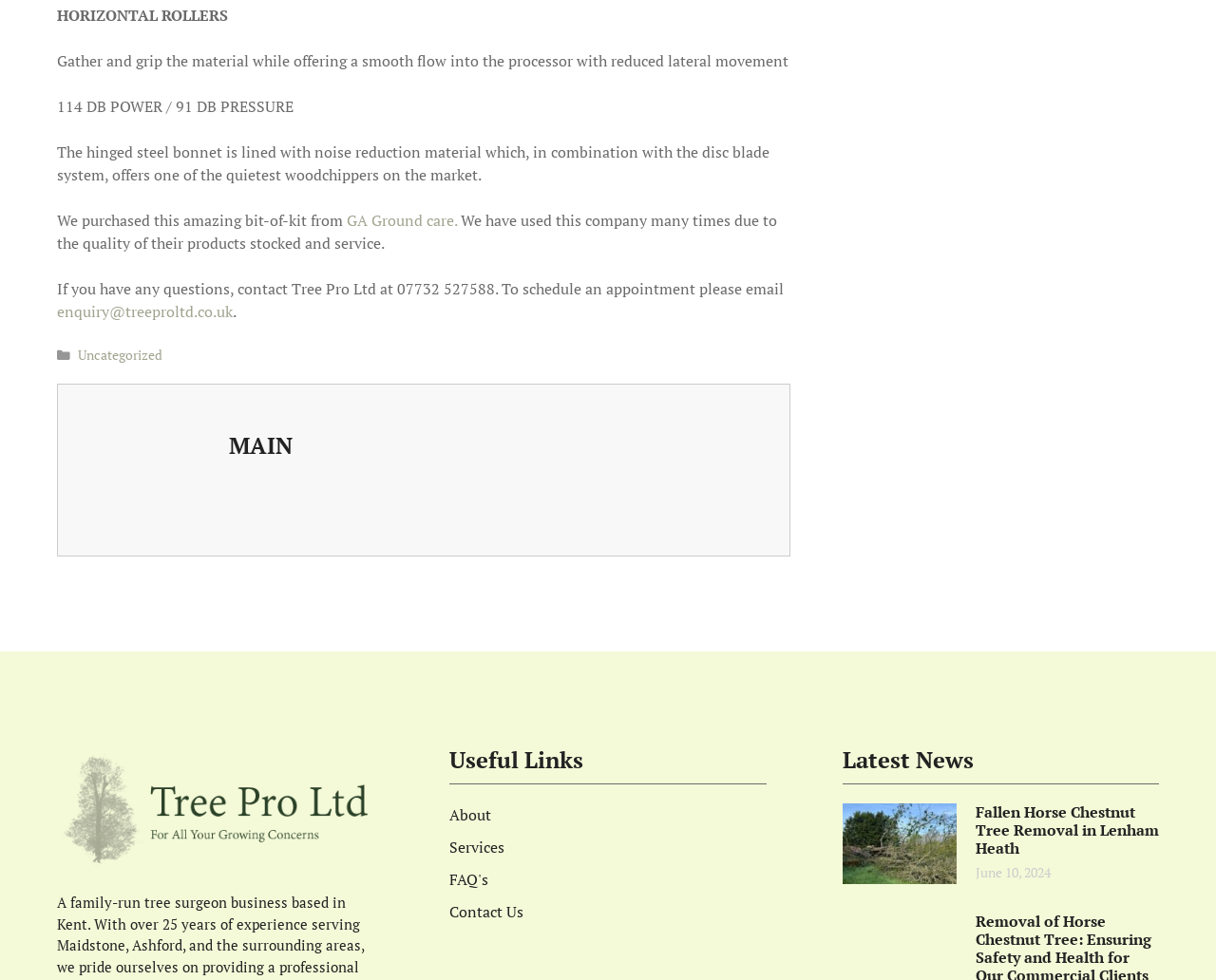Determine the bounding box coordinates of the clickable element to achieve the following action: 'Check the latest news'. Provide the coordinates as four float values between 0 and 1, formatted as [left, top, right, bottom].

[0.693, 0.762, 0.953, 0.8]